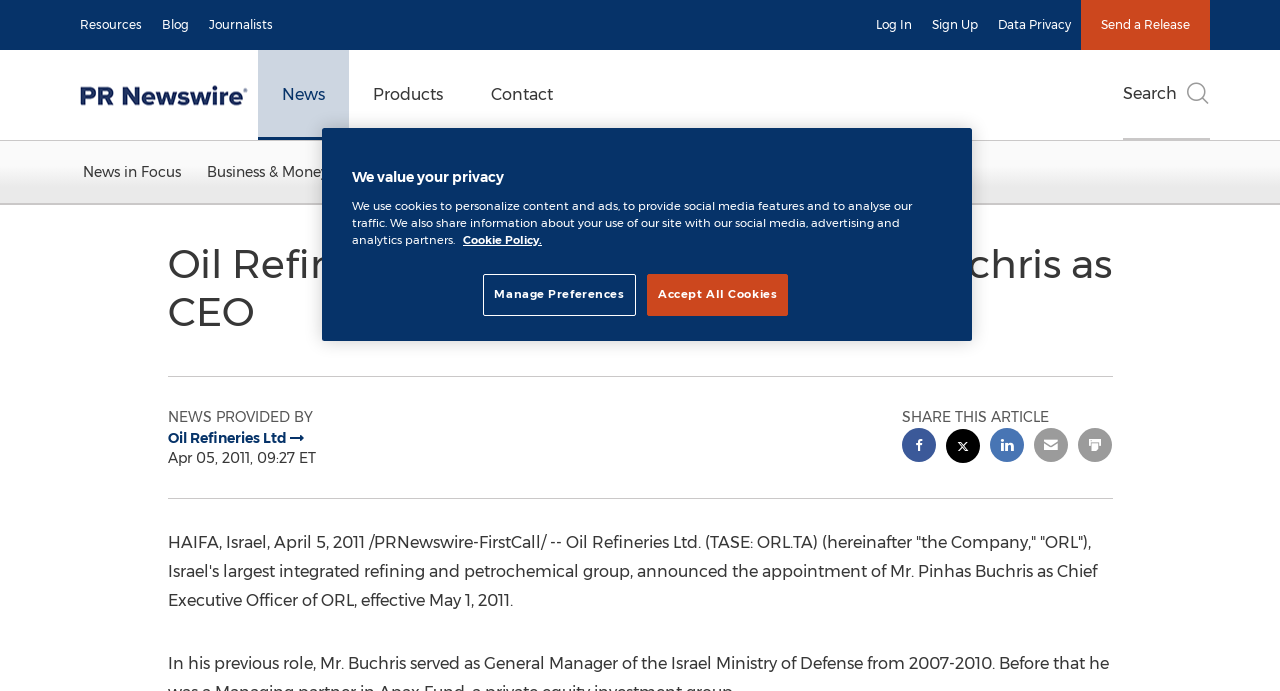What is the location of the company?
Please give a detailed answer to the question using the information shown in the image.

The answer can be found in the main content of the webpage, where it is stated that 'HAIFA, Israel'.